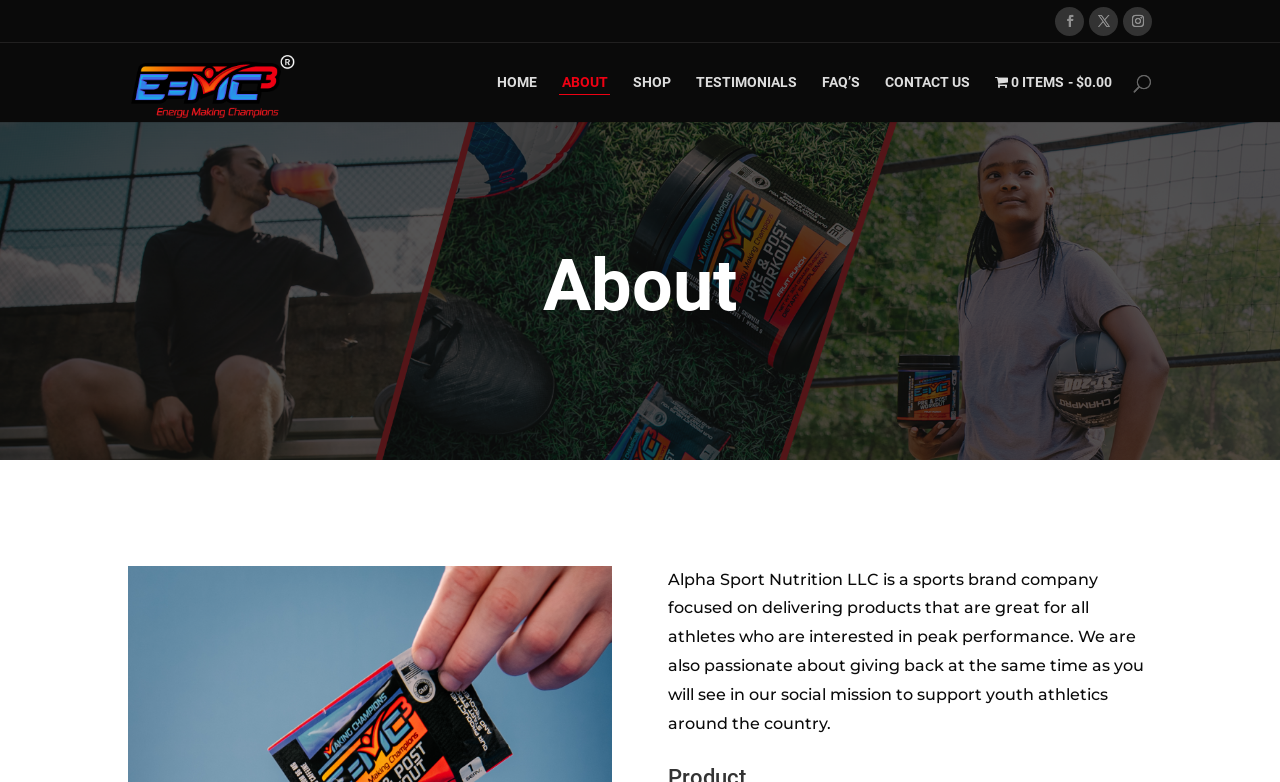Calculate the bounding box coordinates of the UI element given the description: "About".

[0.439, 0.096, 0.475, 0.156]